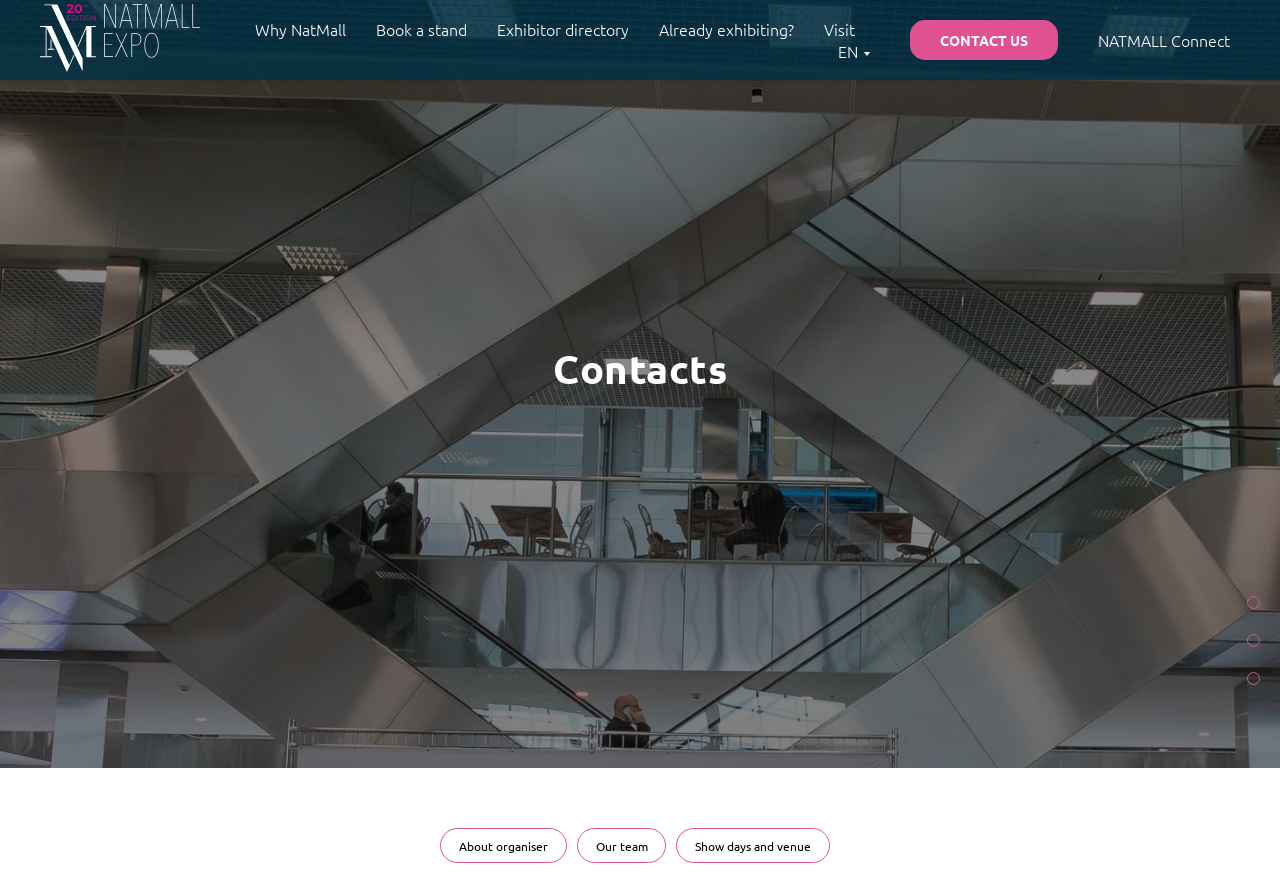Please find the bounding box coordinates of the element that needs to be clicked to perform the following instruction: "Learn about the show days and venue". The bounding box coordinates should be four float numbers between 0 and 1, represented as [left, top, right, bottom].

[0.529, 0.935, 0.649, 0.974]